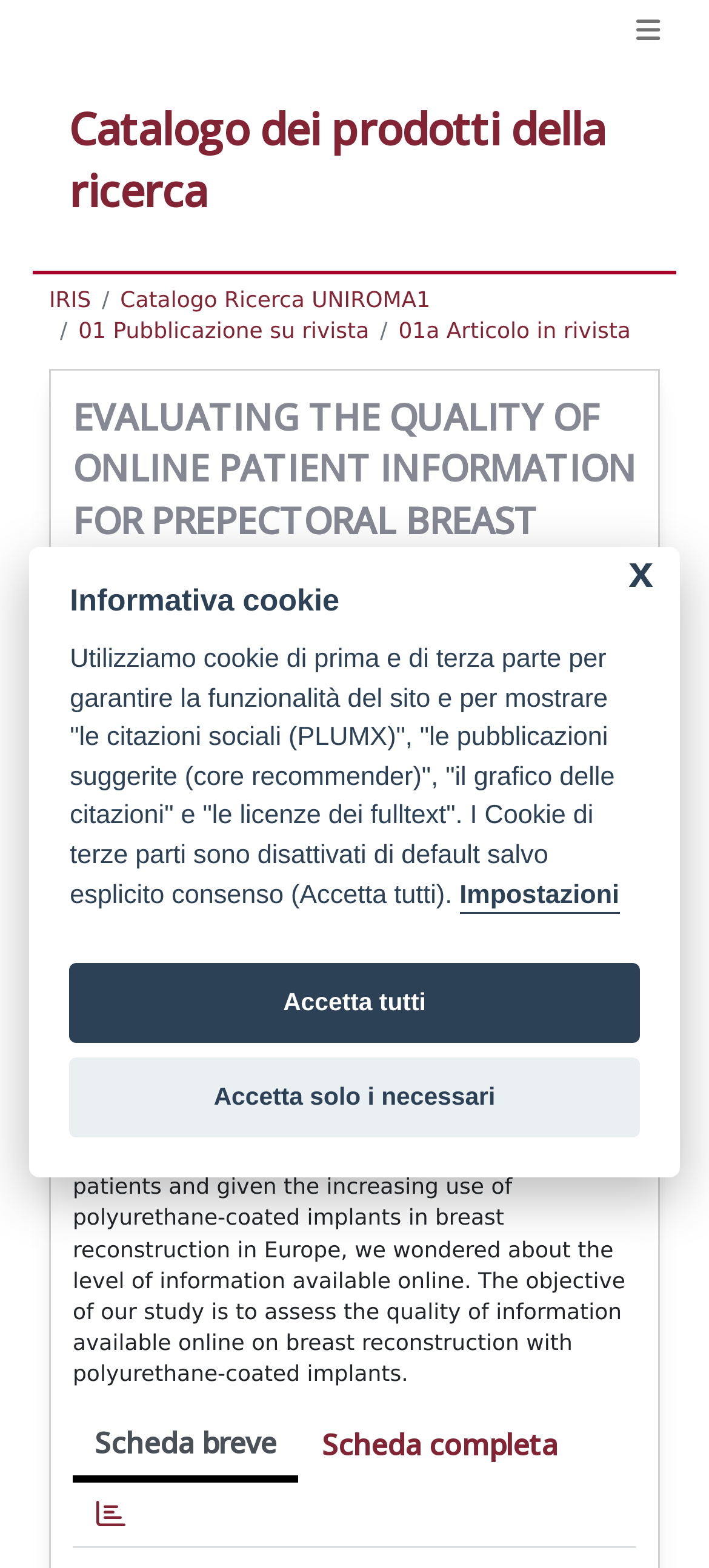Identify the bounding box for the given UI element using the description provided. Coordinates should be in the format (top-left x, top-left y, bottom-right x, bottom-right y) and must be between 0 and 1. Here is the description: Dylan James Goodman.

None